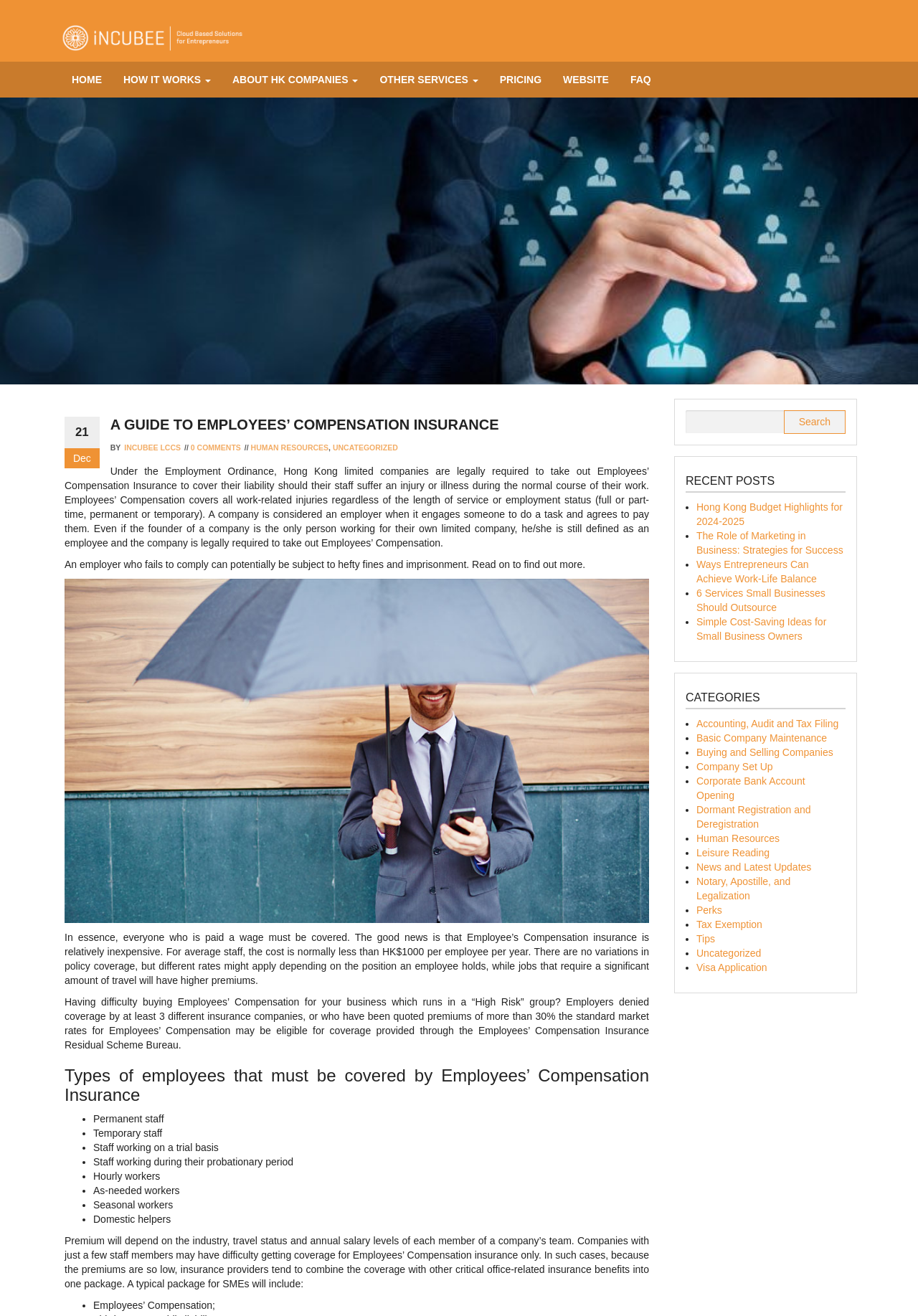What types of employees must be covered by Employees’ Compensation Insurance?
Could you please answer the question thoroughly and with as much detail as possible?

The article lists the types of employees that must be covered by Employees’ Compensation Insurance, including permanent staff, temporary staff, staff working on a trial basis, staff working during their probationary period, hourly workers, as-needed workers, seasonal workers, and domestic helpers.